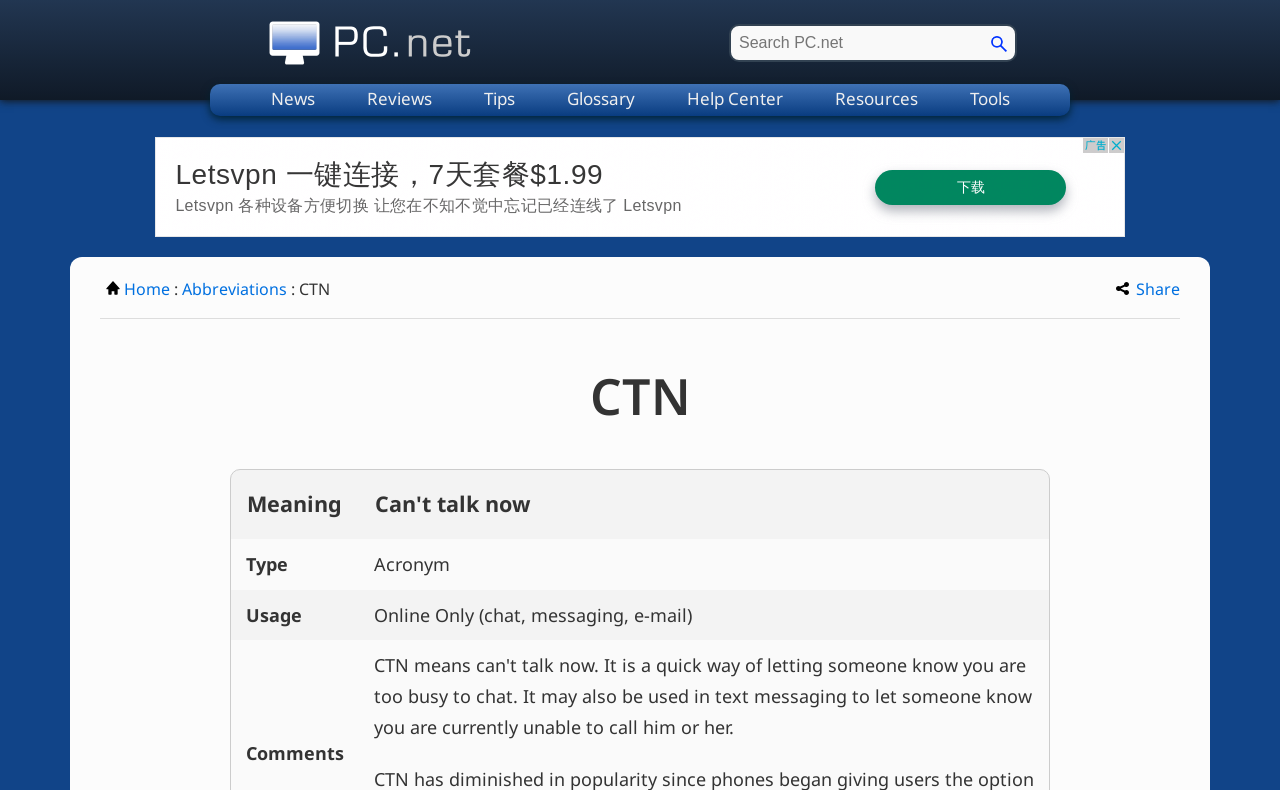Provide the bounding box coordinates of the section that needs to be clicked to accomplish the following instruction: "search for something."

[0.57, 0.03, 0.795, 0.078]